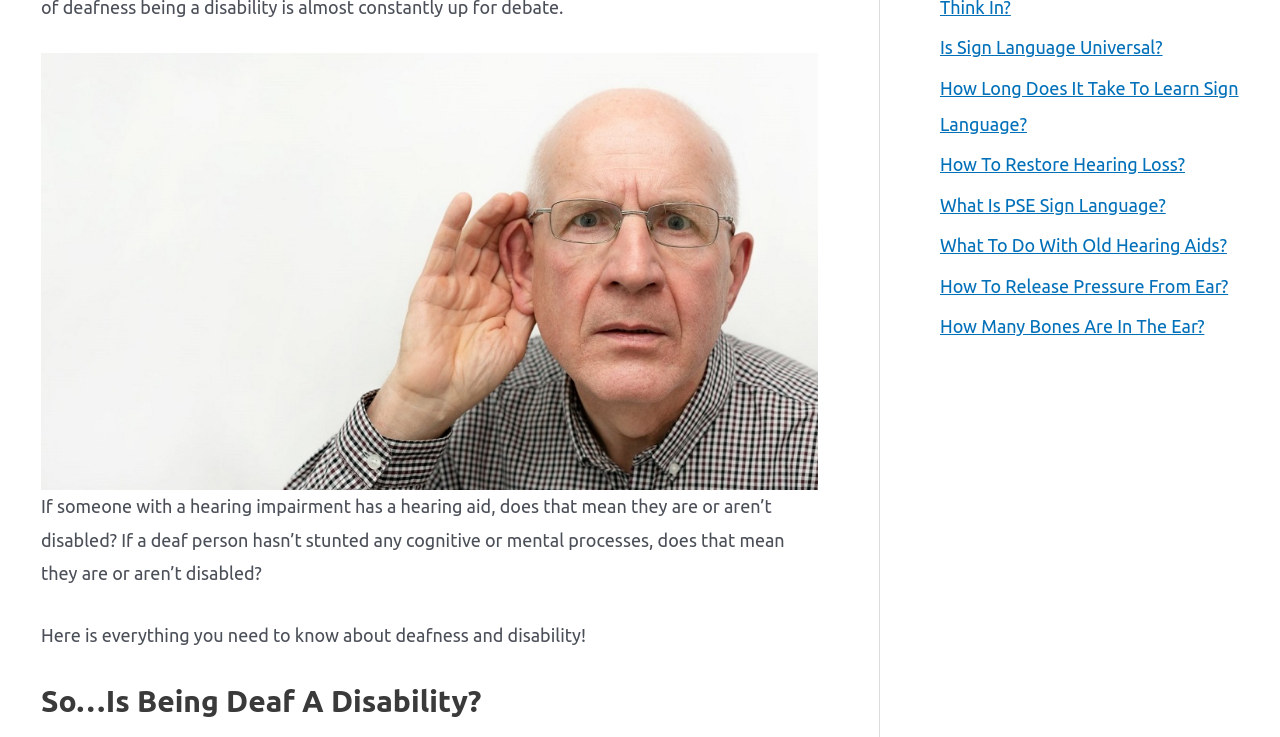Identify the coordinates of the bounding box for the element described below: "How To Restore Hearing Loss?". Return the coordinates as four float numbers between 0 and 1: [left, top, right, bottom].

[0.734, 0.209, 0.926, 0.236]